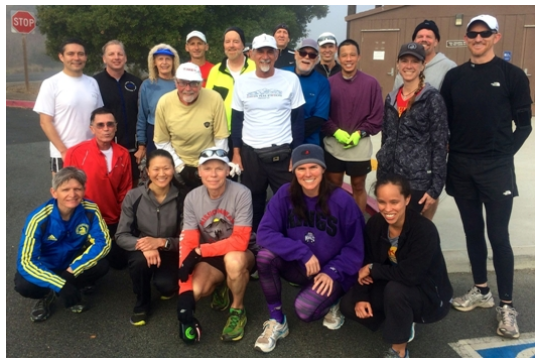Elaborate on the contents of the image in a comprehensive manner.

The image captures a vibrant group of runners, gathered together in a spirited huddle, showcasing the camaraderie inherent in the Mission Peak Striders running club. This diverse assembly features participants of various ages and backgrounds, all united in their love for running. The setting appears to be outdoors, possibly at a trailhead or park, emphasized by the natural surroundings and a hint of fog in the background, suggesting an early morning run. 

The runners are dressed in an array of athletic gear, ranging from bright jackets to fitted shirts and shorts, reflecting the varied styles and preferences of the group. Some club members wear hats and headbands, likely to manage sweat and hair during their runs. The backdrop includes a building that seems to serve as a meeting point for the club, adding context to the gathering. Overall, this image encapsulates a welcoming and supportive atmosphere, inviting both seasoned runners and newcomers alike to join in on the weekend adventures.